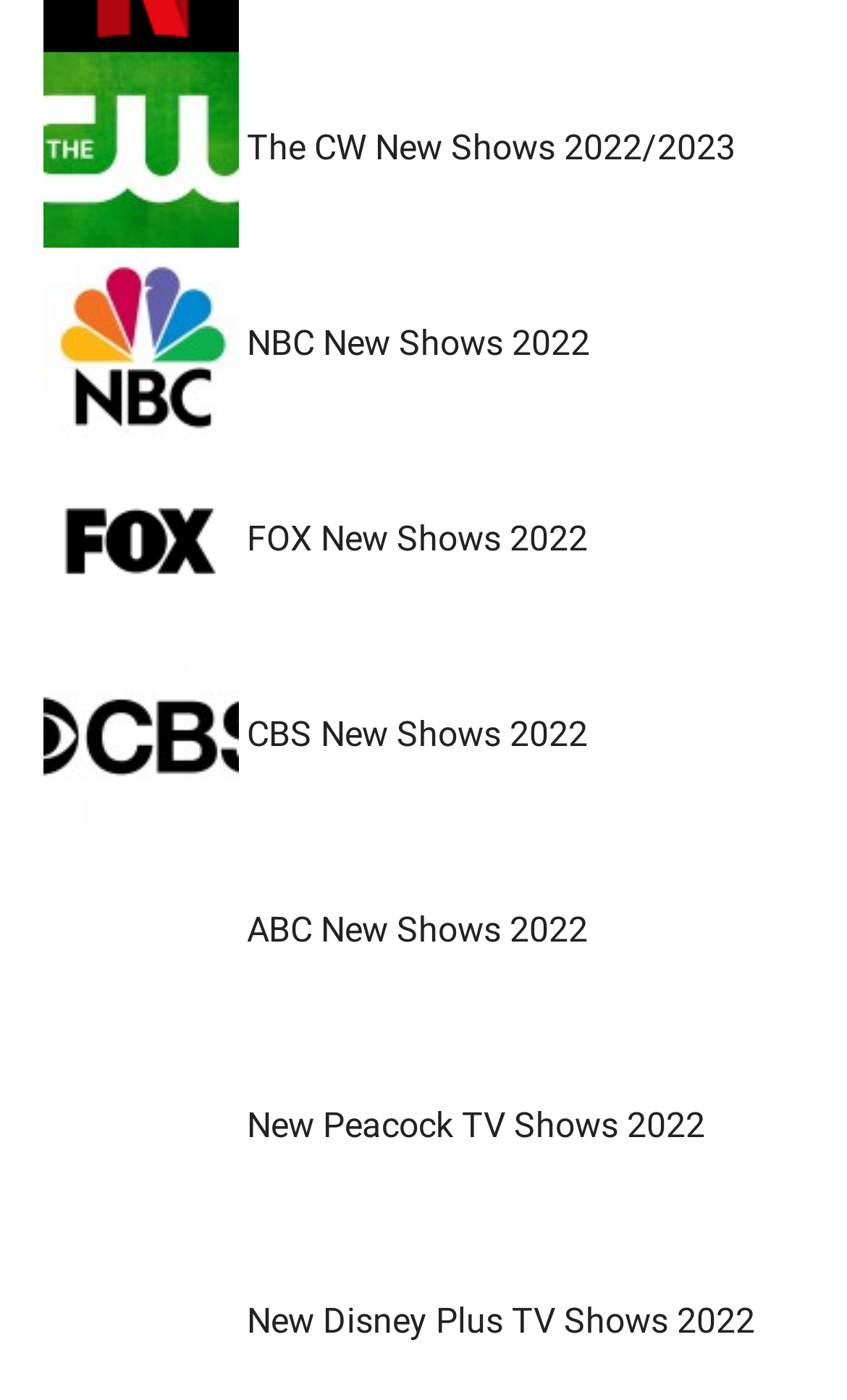Use a single word or phrase to answer the question: What is the vertical position of the link 'FOX New Shows 2022' relative to the link 'FOX New Shows 2021/22'?

Below